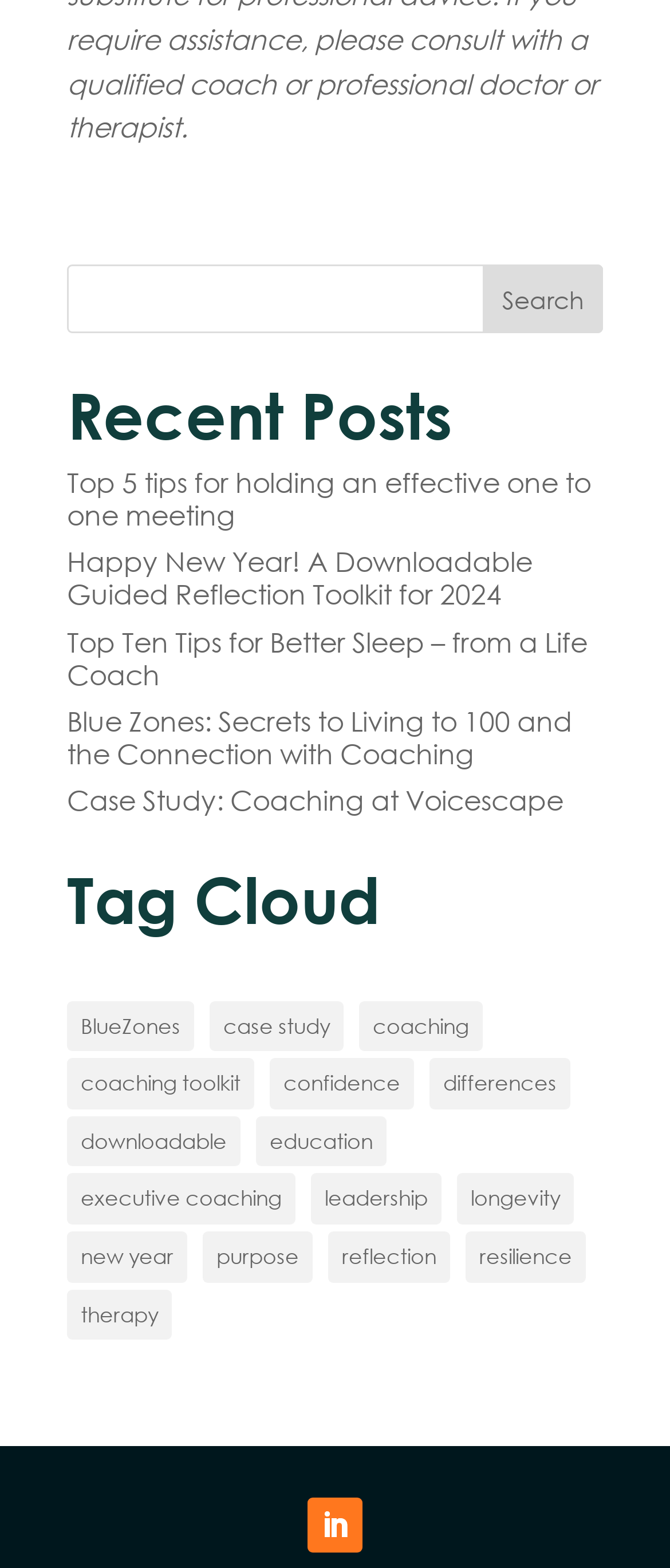Pinpoint the bounding box coordinates of the clickable area necessary to execute the following instruction: "Read the recent post 'Top 5 tips for holding an effective one to one meeting'". The coordinates should be given as four float numbers between 0 and 1, namely [left, top, right, bottom].

[0.1, 0.296, 0.882, 0.34]